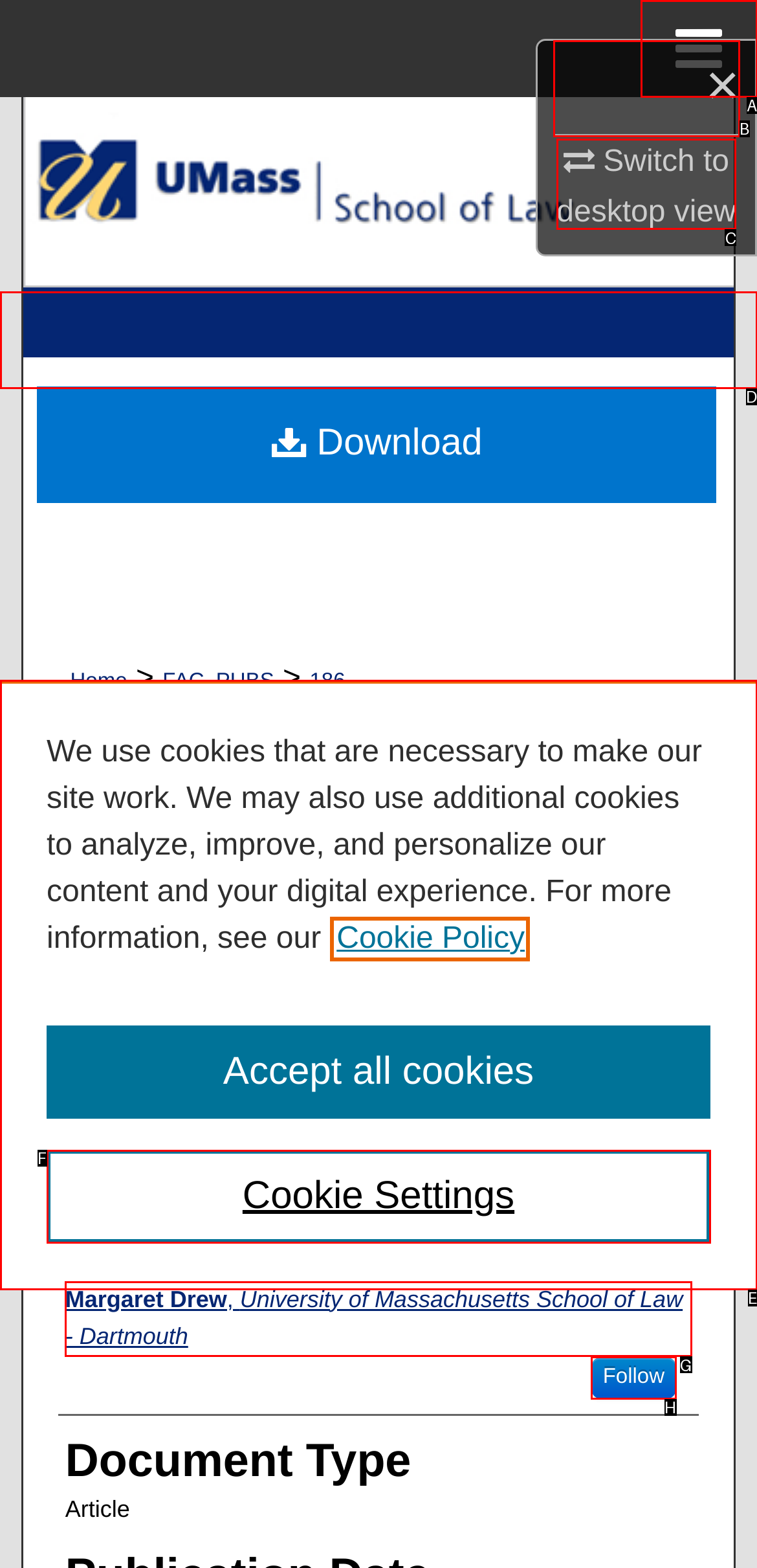Based on the given description: Switch to desktopmobile view, identify the correct option and provide the corresponding letter from the given choices directly.

C